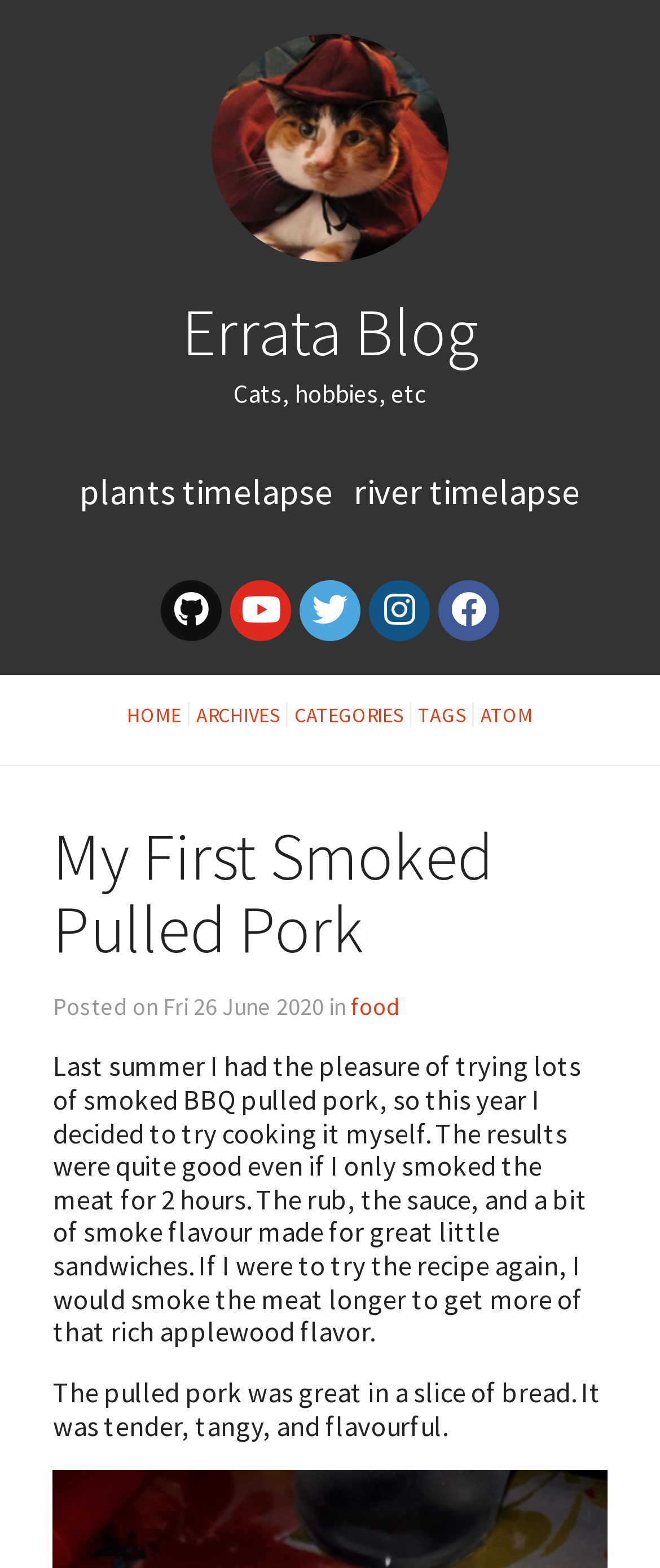Determine the bounding box coordinates for the UI element with the following description: "parent_node: Errata Blog". The coordinates should be four float numbers between 0 and 1, represented as [left, top, right, bottom].

[0.321, 0.15, 0.679, 0.172]